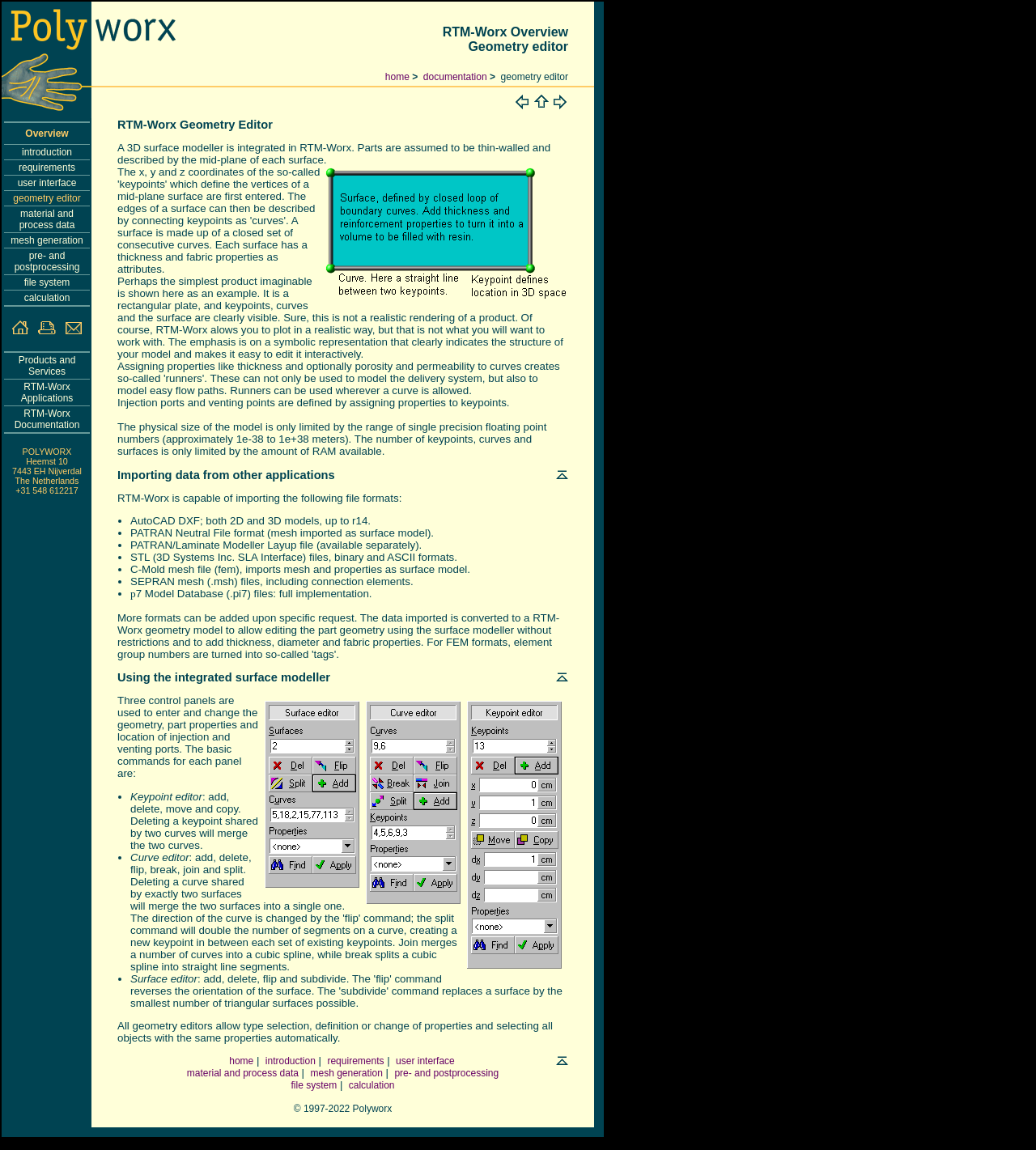What is the limitation of the physical size of the model?
Kindly give a detailed and elaborate answer to the question.

The webpage states that the physical size of the model is only limited by the range of single precision floating point numbers, which is approximately 1e-38 to 1e+38 meters.